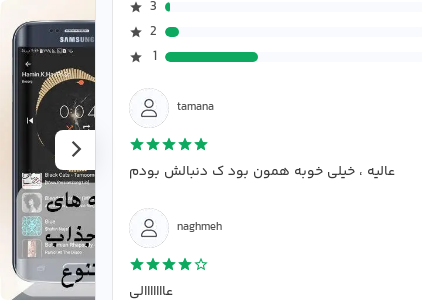What is the rating given by Naghmeh?
Please give a well-detailed answer to the question.

According to the caption, Naghmeh has given a strong 4.5-star rating to the SemyColon Music Player application, indicating a high level of satisfaction with the app's quality.